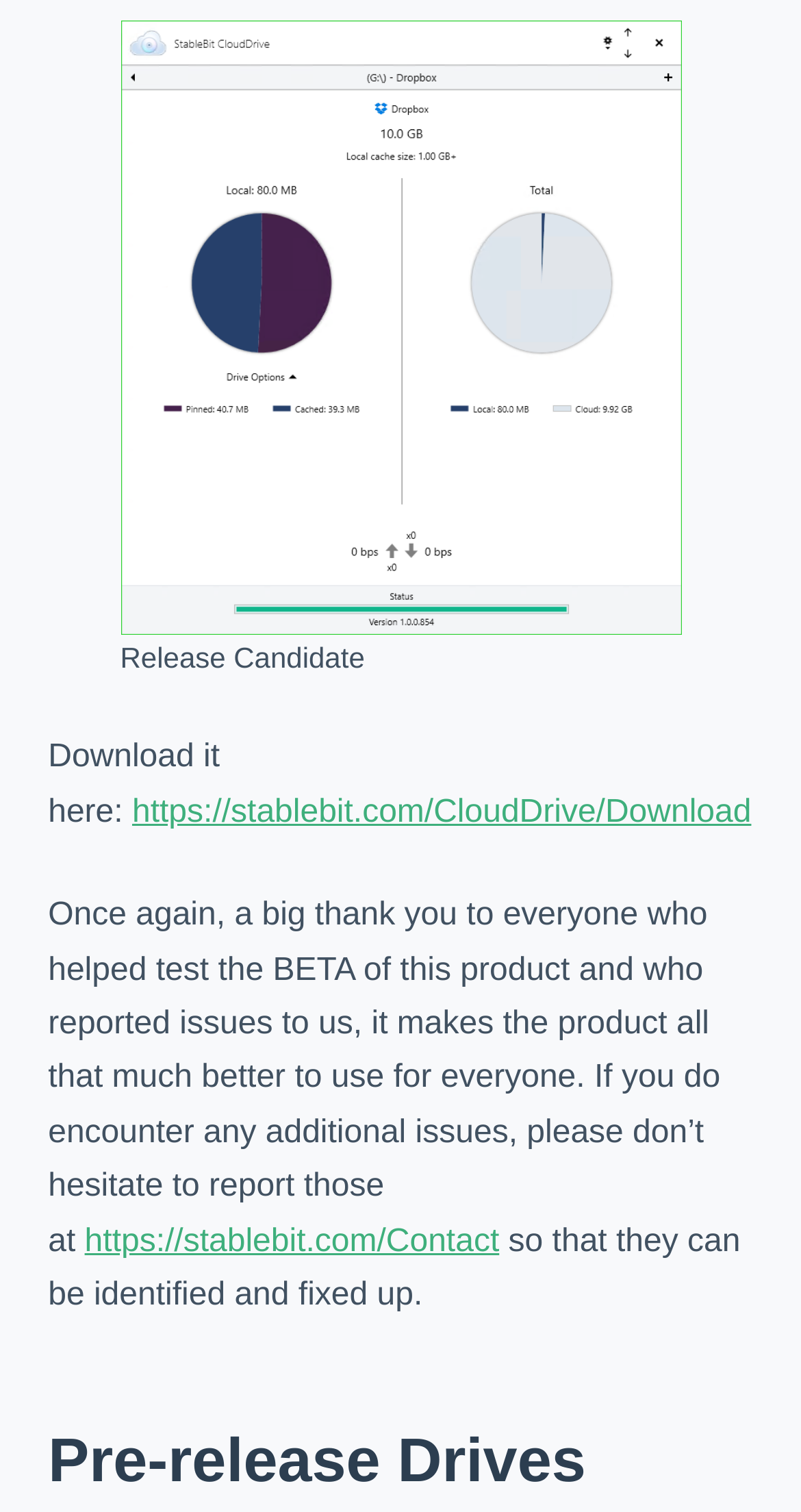Determine the bounding box for the HTML element described here: "parent_node: Release Candidate title="Release Candidate"". The coordinates should be given as [left, top, right, bottom] with each number being a float between 0 and 1.

[0.15, 0.205, 0.85, 0.228]